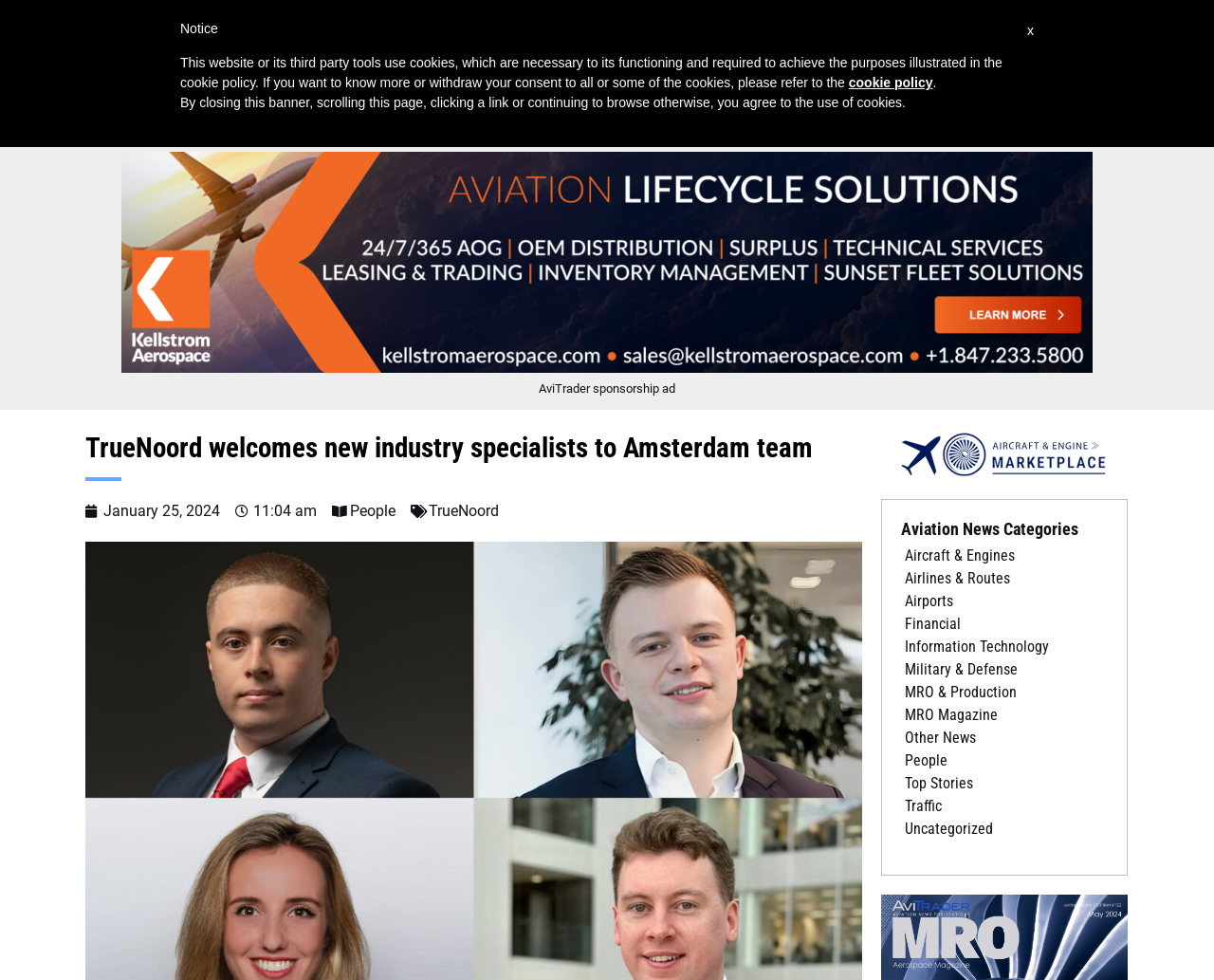What is the purpose of the search icon link?
Answer the question with a single word or phrase, referring to the image.

Search